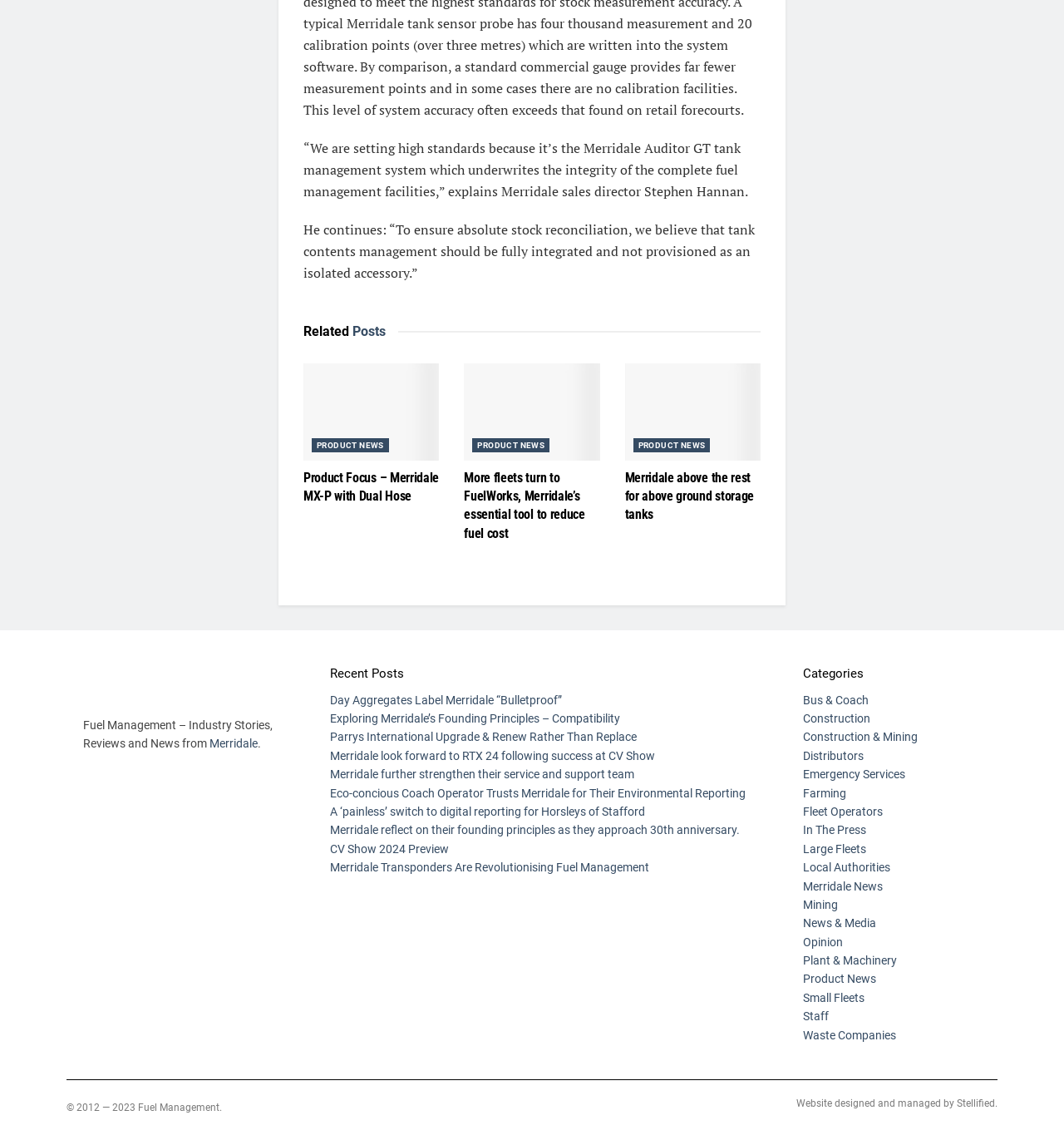Find the bounding box coordinates of the area that needs to be clicked in order to achieve the following instruction: "Browse 'Recent Posts'". The coordinates should be specified as four float numbers between 0 and 1, i.e., [left, top, right, bottom].

[0.31, 0.585, 0.708, 0.603]